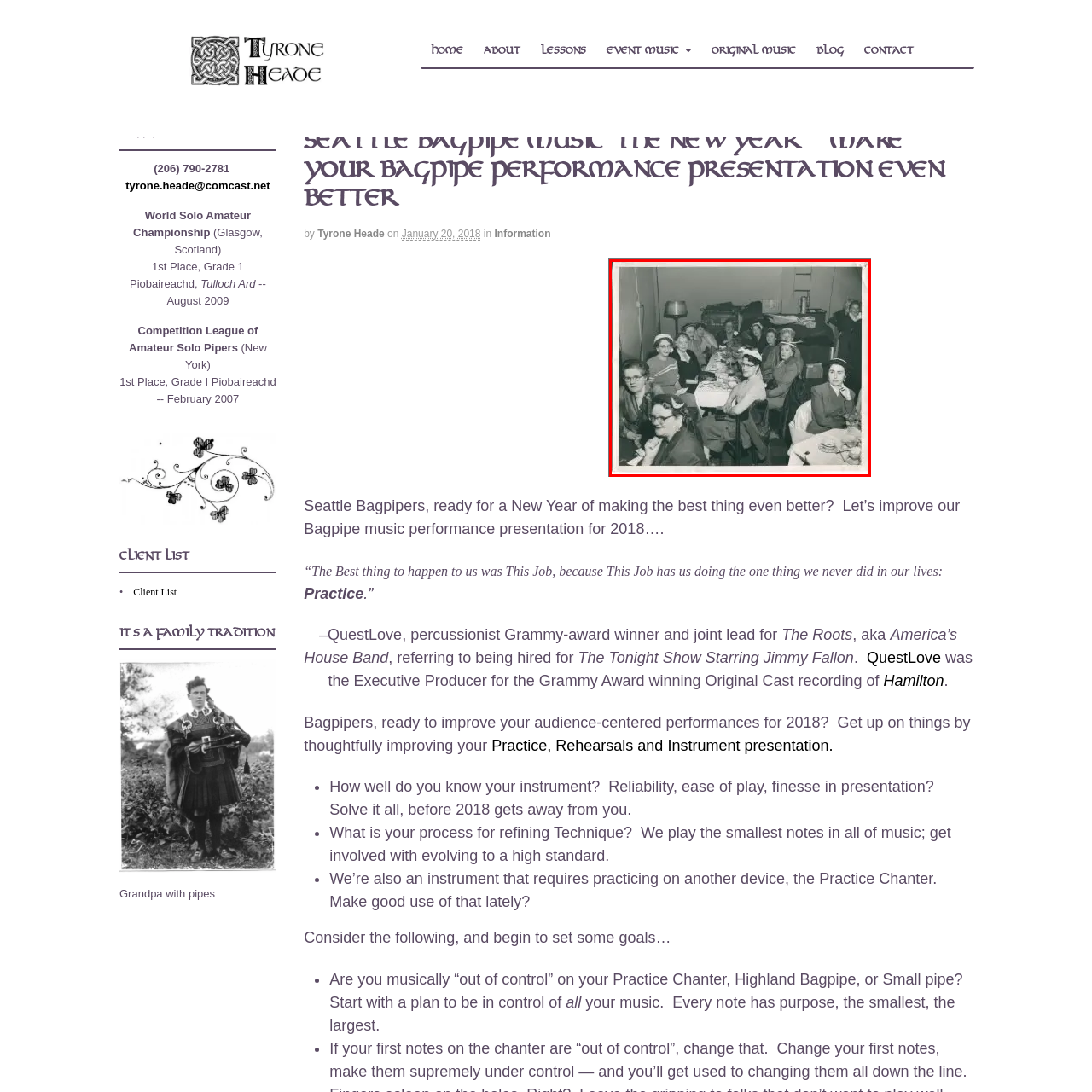Provide a thorough description of the scene captured within the red rectangle.

This nostalgic black-and-white photograph captures a gathering of women, likely from the 1960s, seated around a long table in a casual yet festive setting. The group appears to be enjoying each other's company, with a focus on the camaraderie and community spirit. Most women are dressed in smart, tailored outfits, accentuated by unique hats, showcasing a sense of style of the era. The backdrop features dim lighting with a lamp illuminating part of the space, while stacked items and a curtain suggest a more informal atmosphere. The scene likely reflects a celebration or event, emphasizing the joy of social connection and shared experiences.